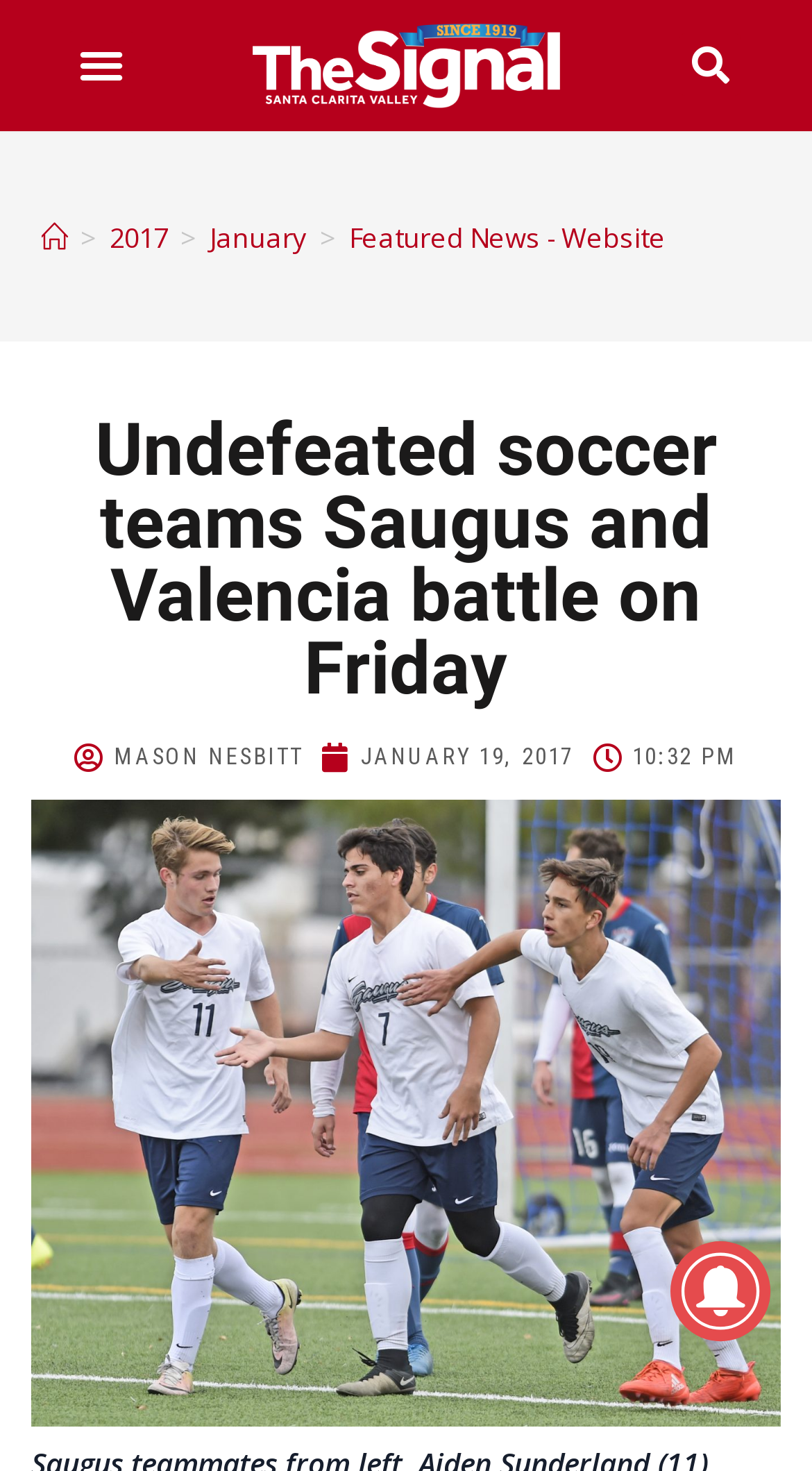Please determine the bounding box coordinates, formatted as (top-left x, top-left y, bottom-right x, bottom-right y), with all values as floating point numbers between 0 and 1. Identify the bounding box of the region described as: Mason Nesbitt

[0.092, 0.501, 0.373, 0.529]